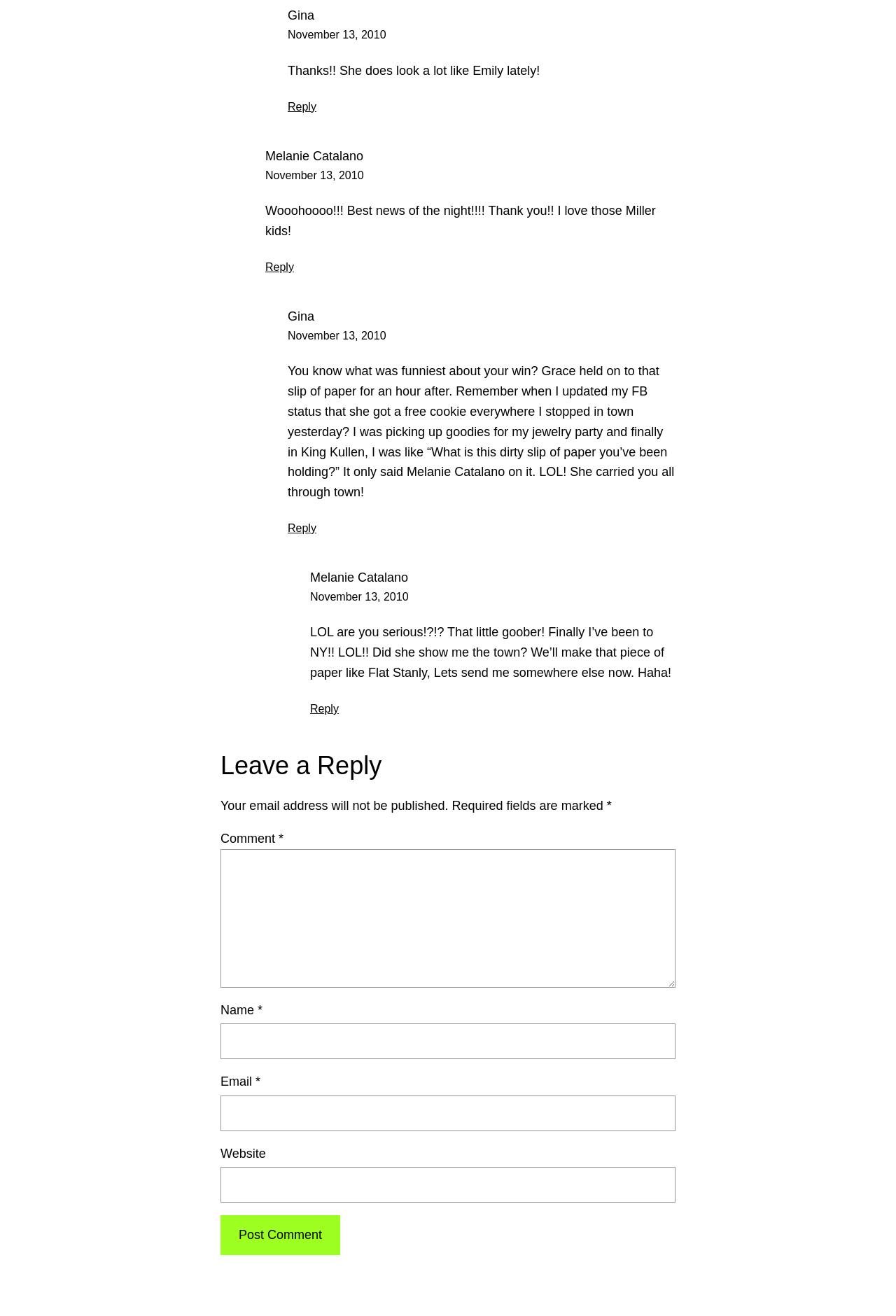What is the purpose of the textboxes at the bottom?
Look at the image and provide a short answer using one word or a phrase.

To leave a comment